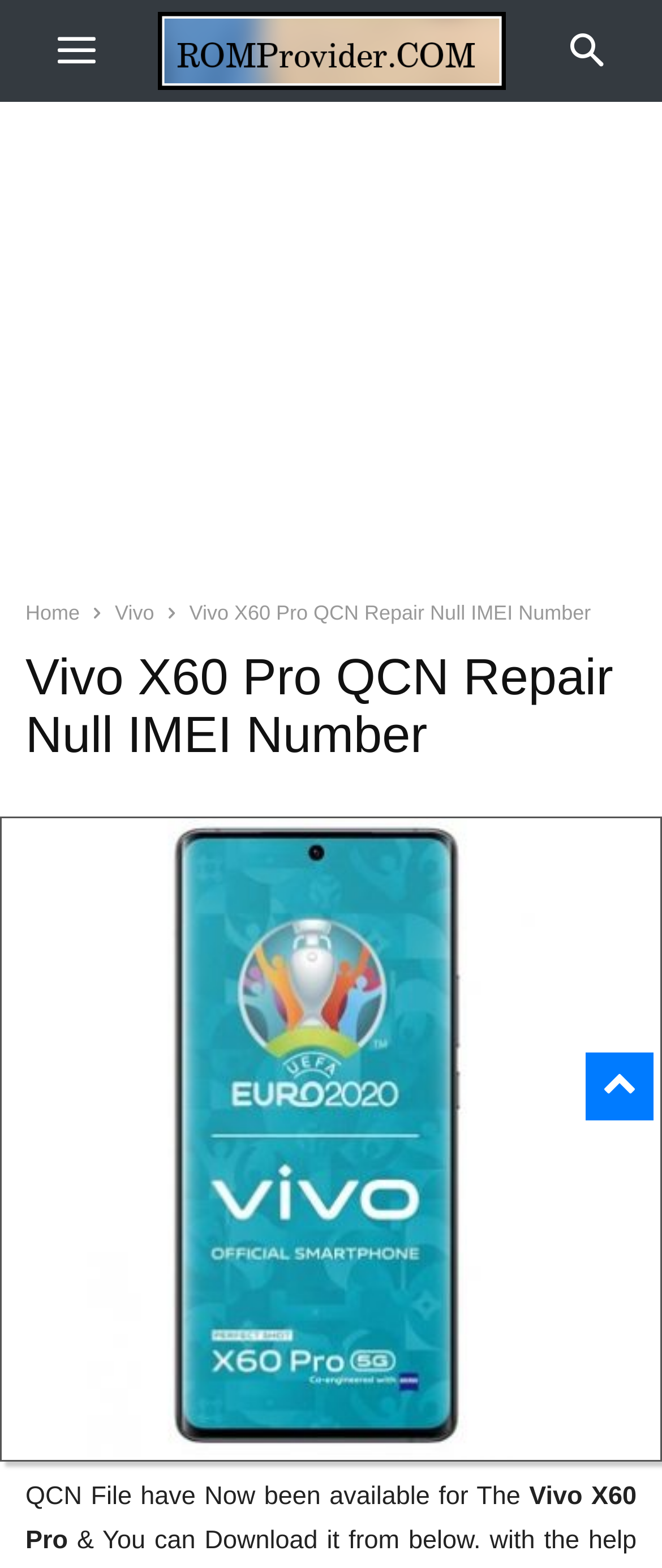Create a detailed narrative of the webpage’s visual and textual elements.

The webpage is about repairing null IMEI numbers on Vivo X60 Pro devices. At the top-right corner, there is a "to-top" link. On the top-left corner, there is a "mobile-toggle" button, next to which is the website's logo, ROMProvider.com, accompanied by an image. 

On the same top row, there is a "search" button at the top-right corner. Below the logo, there is an advertisement region that takes up a significant portion of the top section. 

The main content starts with a navigation menu on the left, featuring links to "Home" and "Vivo". Next to the navigation menu, there is a header section with a title "Vivo X60 Pro QCN Repair Null IMEI Number". 

Below the title, there is a prominent link to "Vivo X60 Pro" that spans the entire width of the page, accompanied by an image. This link is likely the main call-to-action for the webpage. 

Finally, at the bottom of the page, there is a paragraph of text that starts with "QCN File have Now been available for The", providing more information about the repair process.